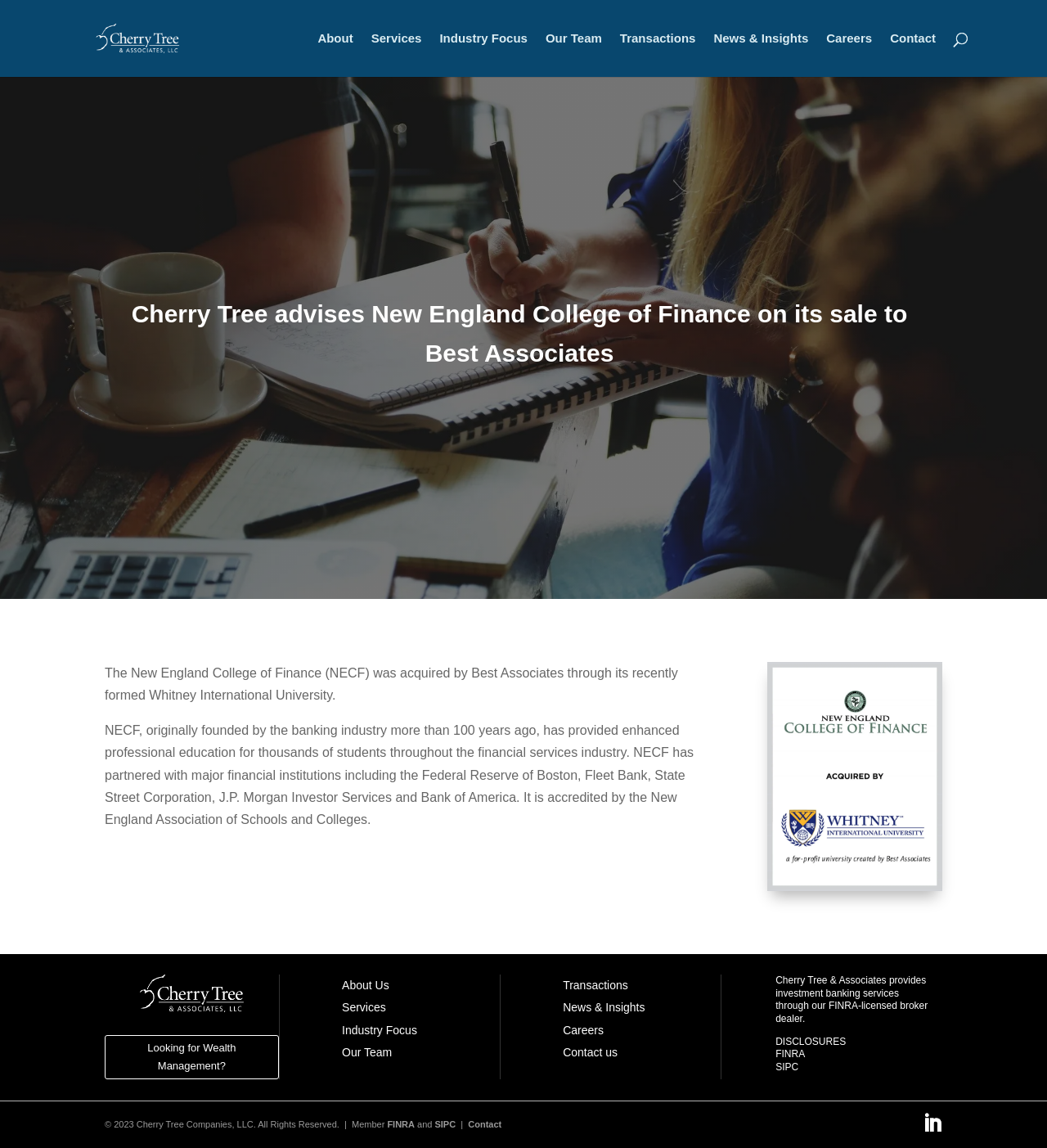Determine the bounding box coordinates of the clickable region to execute the instruction: "Contact us". The coordinates should be four float numbers between 0 and 1, denoted as [left, top, right, bottom].

[0.85, 0.029, 0.894, 0.067]